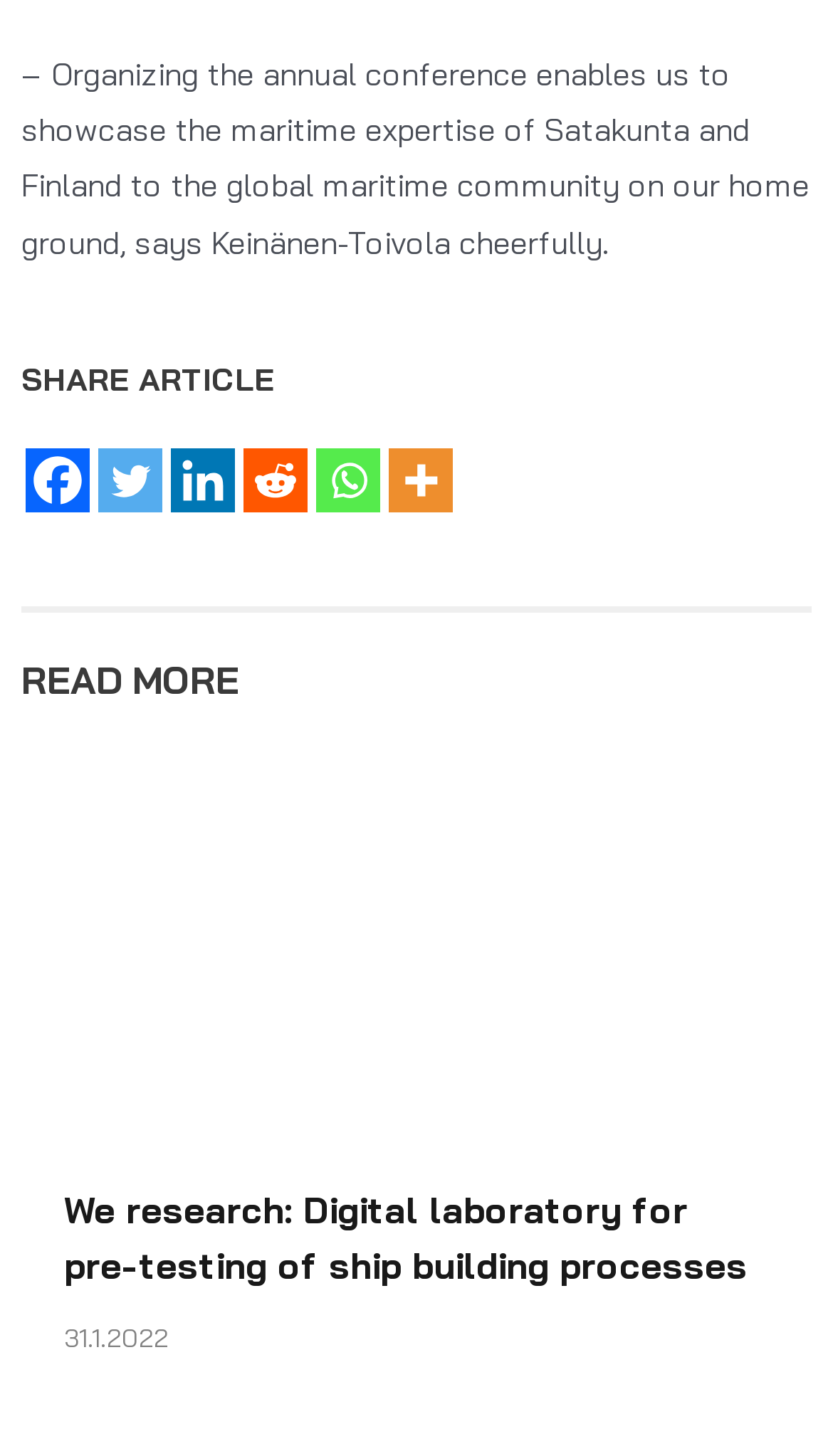Use a single word or phrase to answer the question: What is the date of the article?

31.1.2022